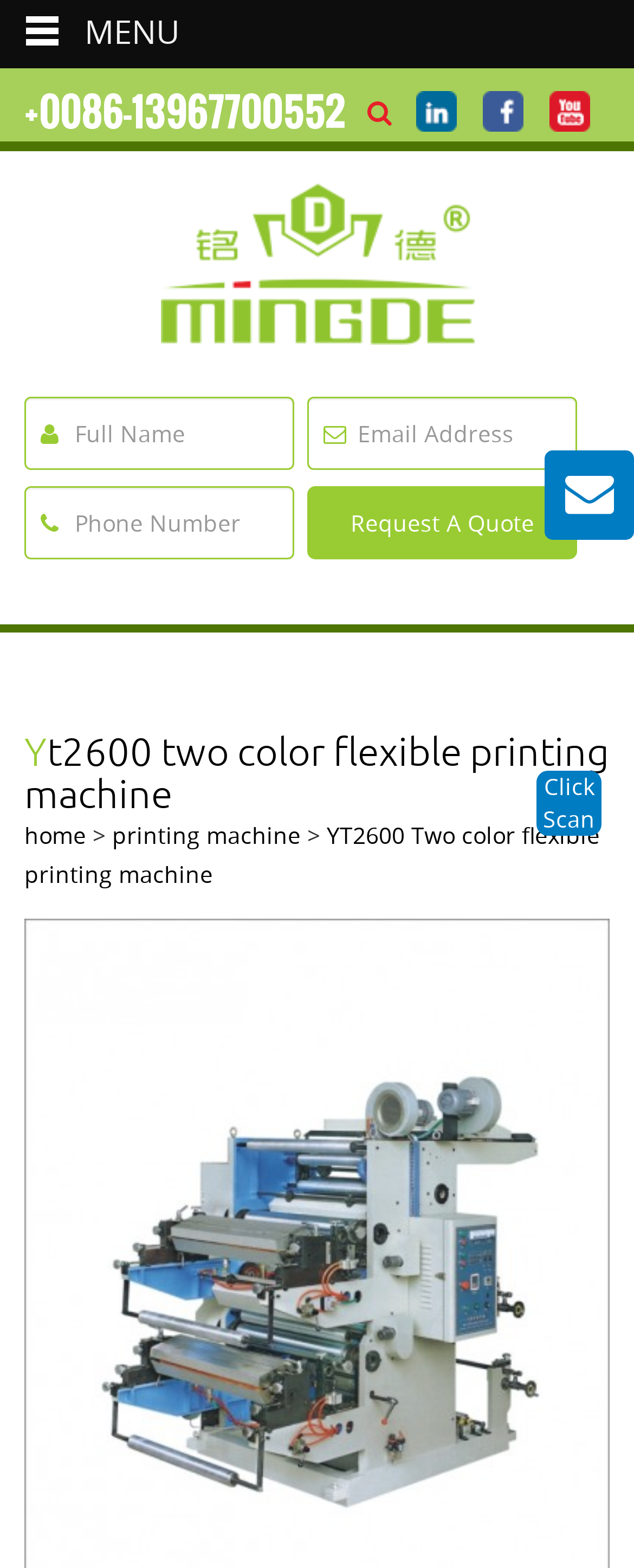Use a single word or phrase to answer the question:
How many input fields are there?

3